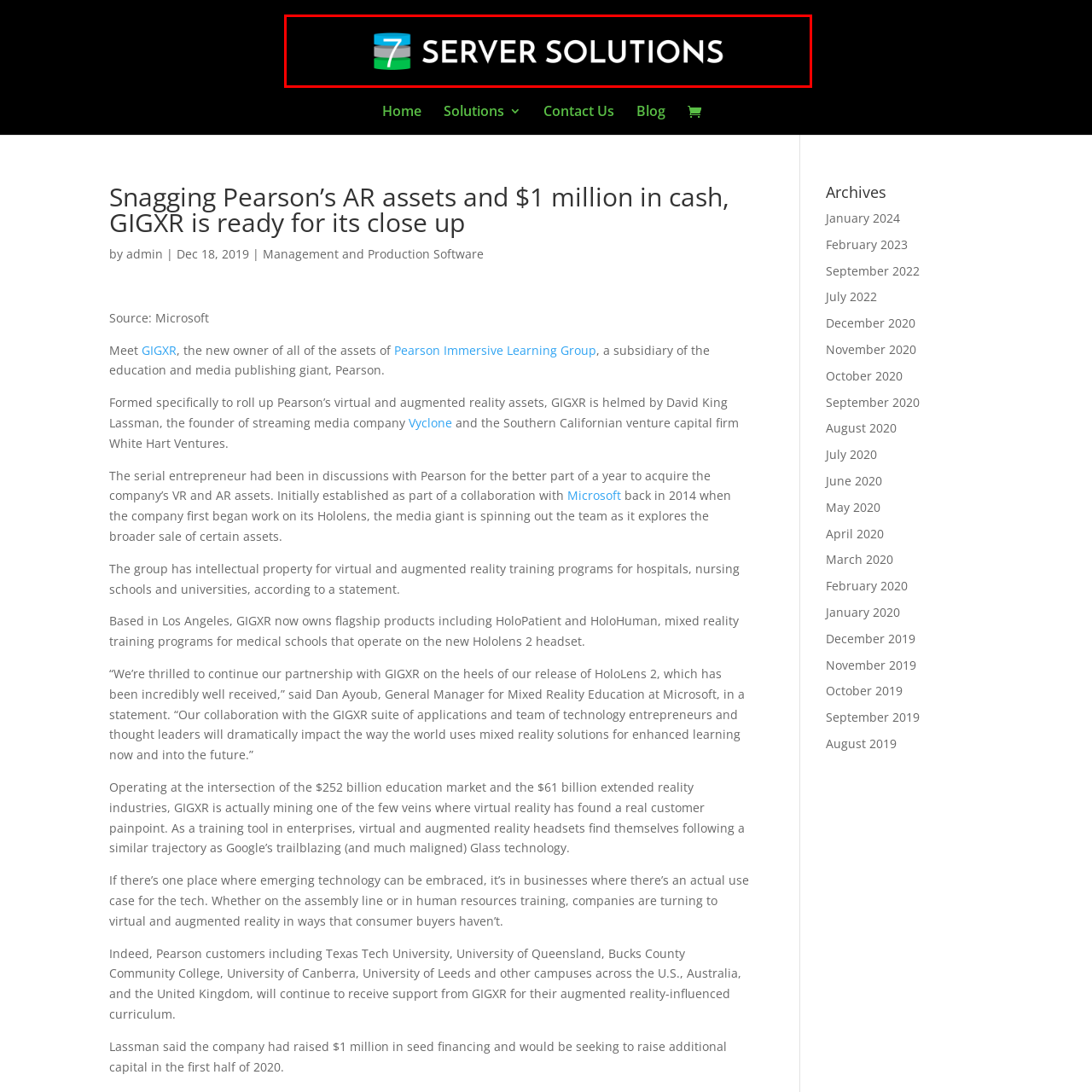Give a detailed account of the picture within the red bounded area.

The image features the logo of "7 Server Solutions," prominently displayed against a black background. The logo includes a stylized visual element composed of three horizontal stripes in varying shades of blue, gray, and green, positioned to the left of the text. "7 Server Solutions" is written in modern, bold white typography to the right of the logo, conveying a fresh and professional brand identity. This branding represents a company that likely provides server solutions or related services, aiming to instill a sense of innovation and reliability in its target audience.